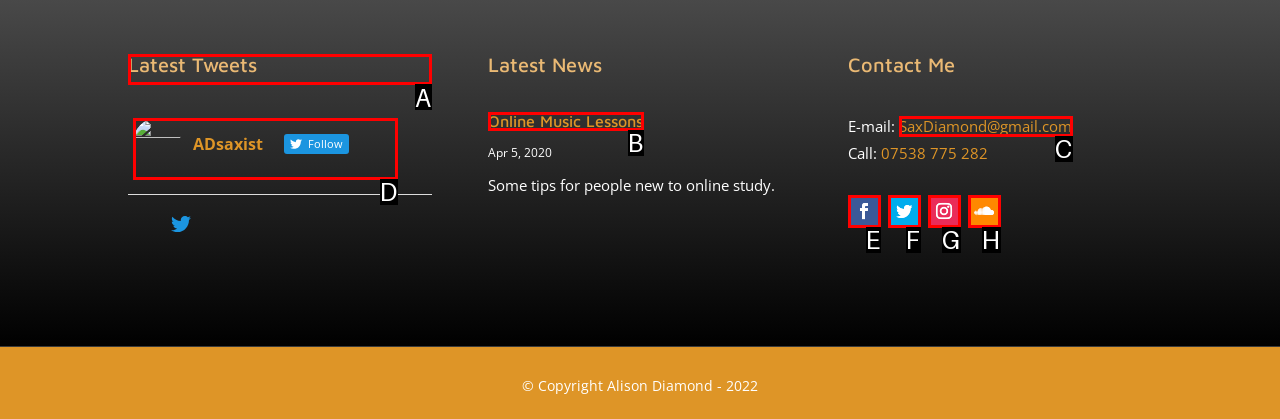Tell me which one HTML element I should click to complete the following instruction: View latest tweets
Answer with the option's letter from the given choices directly.

A